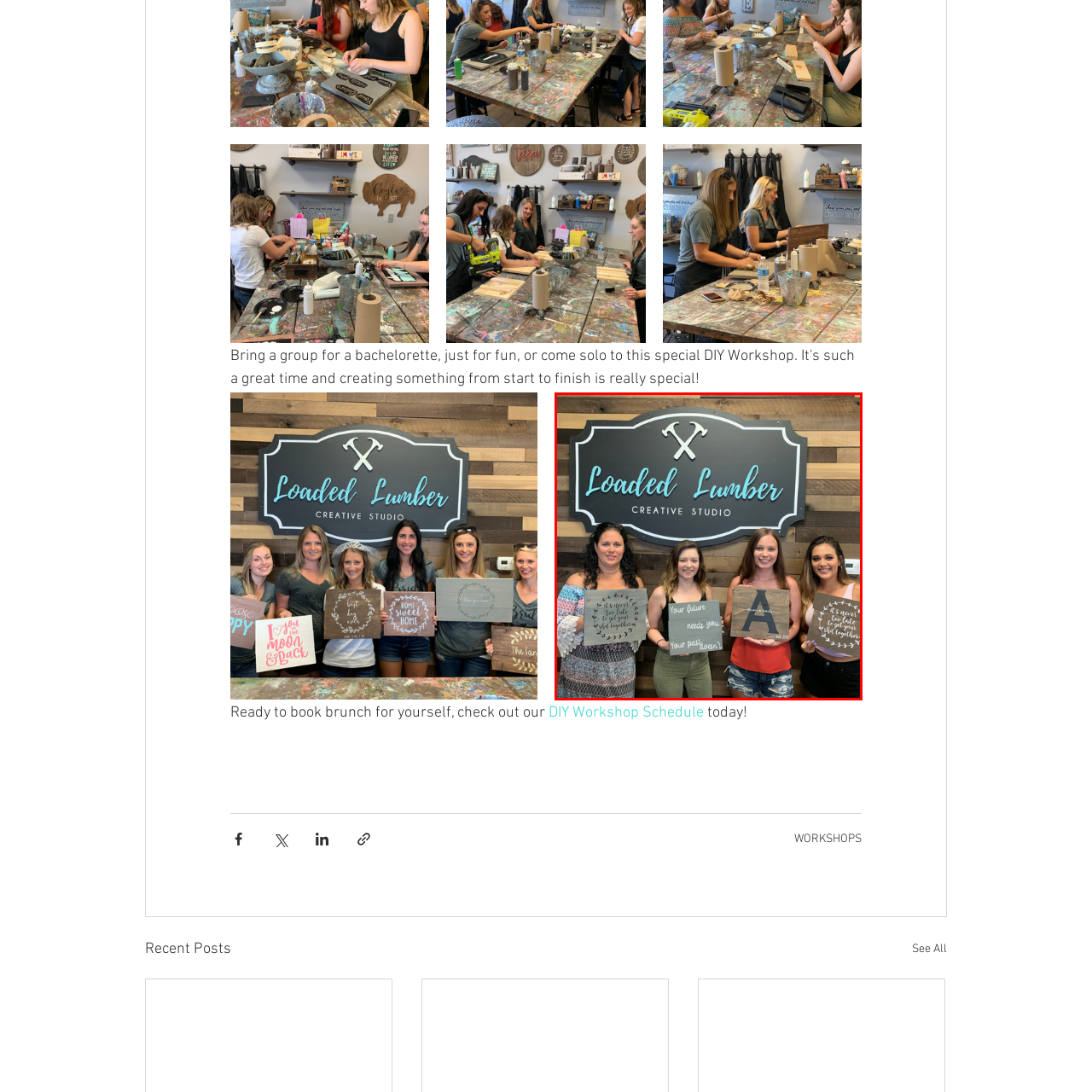Generate a detailed caption for the picture that is marked by the red rectangle.

In this vibrant image captured at Loaded Lumber Creative Studio, four women proudly show off their craft projects. Each participant is holding a uniquely designed wooden sign, showcasing various creative messages and artistic styles. The background features a rustic wooden wall adorned with the studio's name, "Loaded Lumber," displayed prominently in an elegant font along with a graphic of crossed tools, emphasizing the studio's dedication to craftsmanship and creativity. The atmosphere radiates joy and pride as these individuals celebrate their artistic accomplishments in a welcoming, community-focused environment.